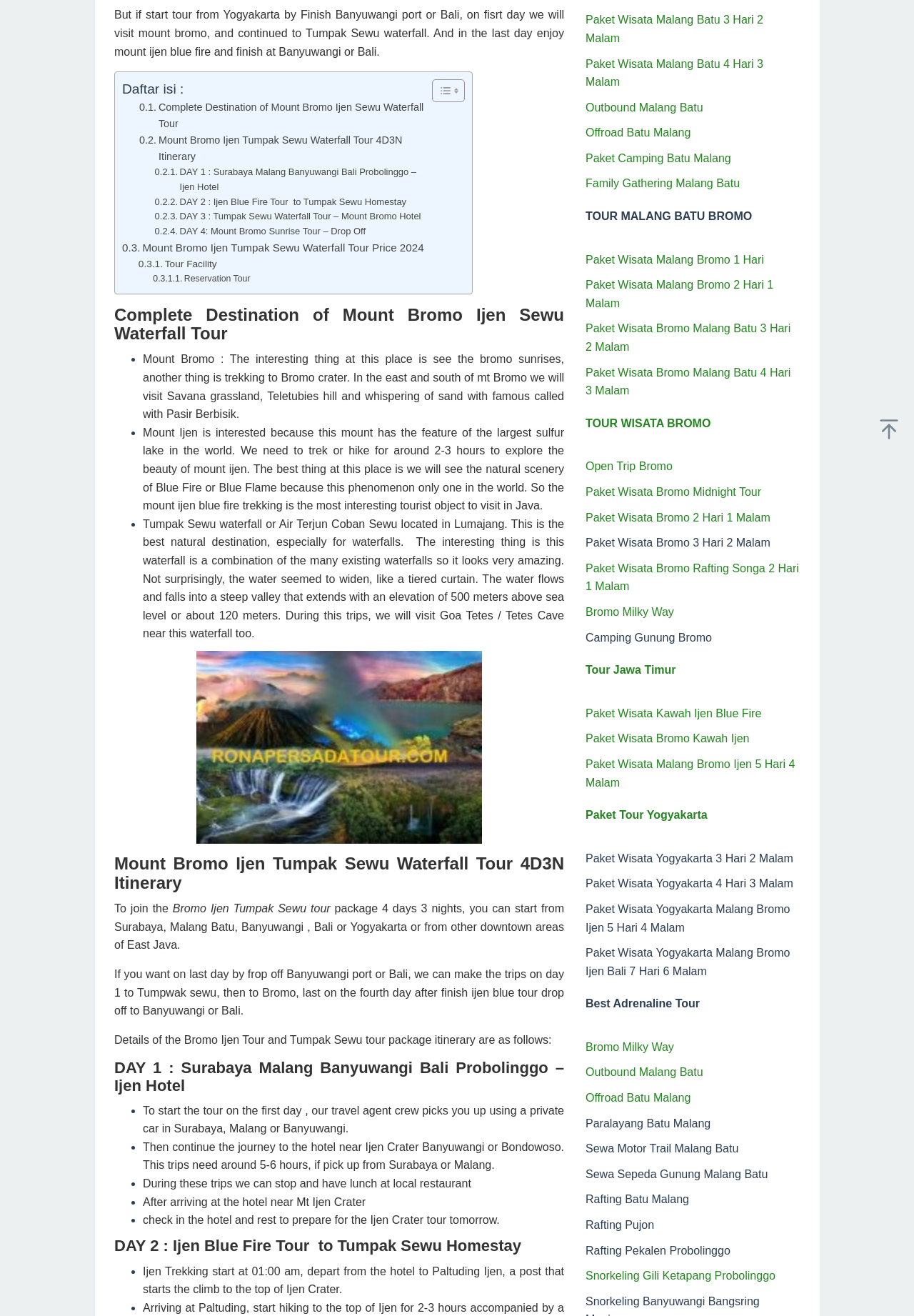Identify the bounding box for the described UI element. Provide the coordinates in (top-left x, top-left y, bottom-right x, bottom-right y) format with values ranging from 0 to 1: Bromo Ijen Tumpak Sewu tour

[0.189, 0.686, 0.361, 0.695]